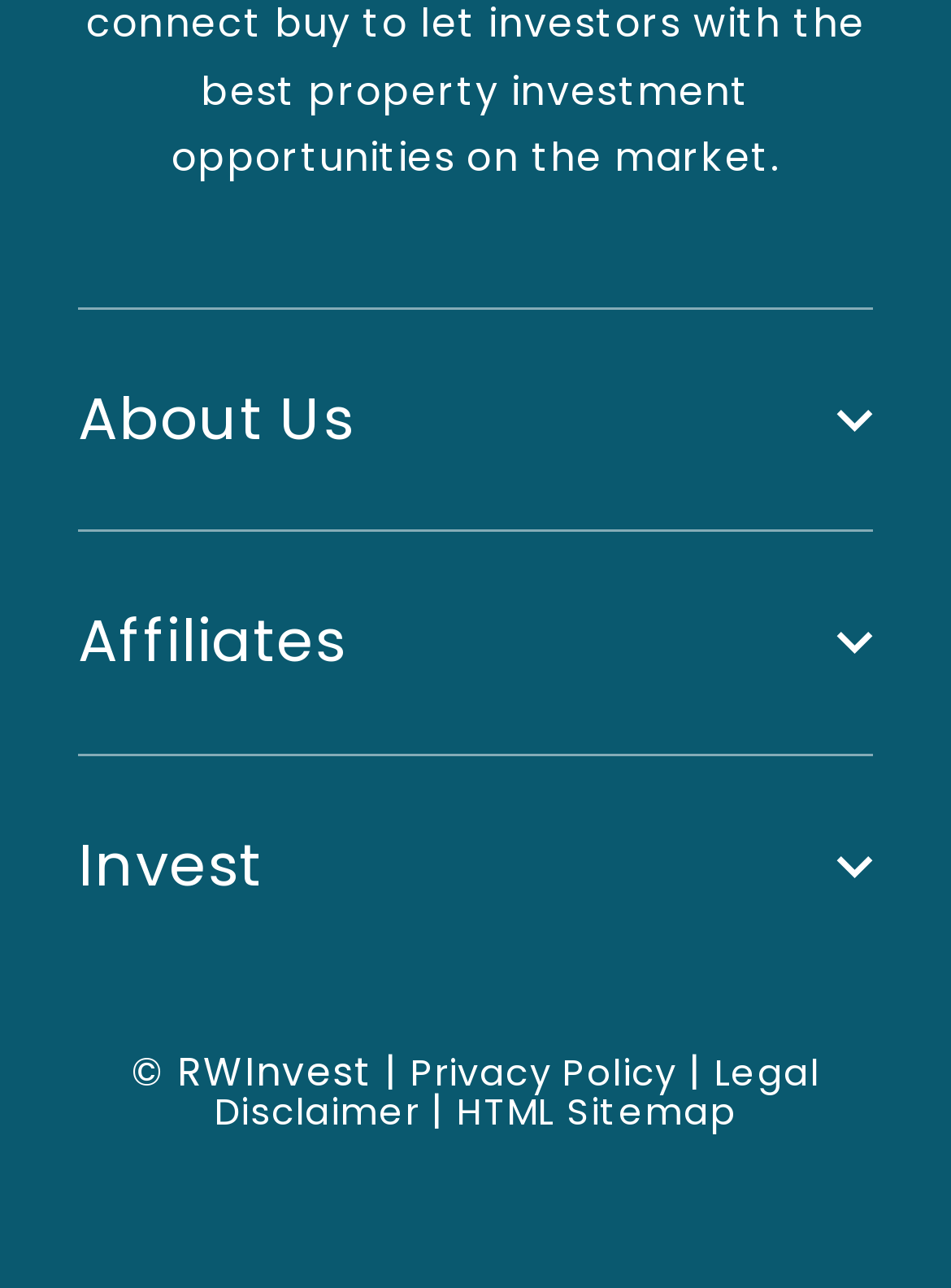Answer the question with a brief word or phrase:
What is the last link on the webpage?

HTML Sitemap